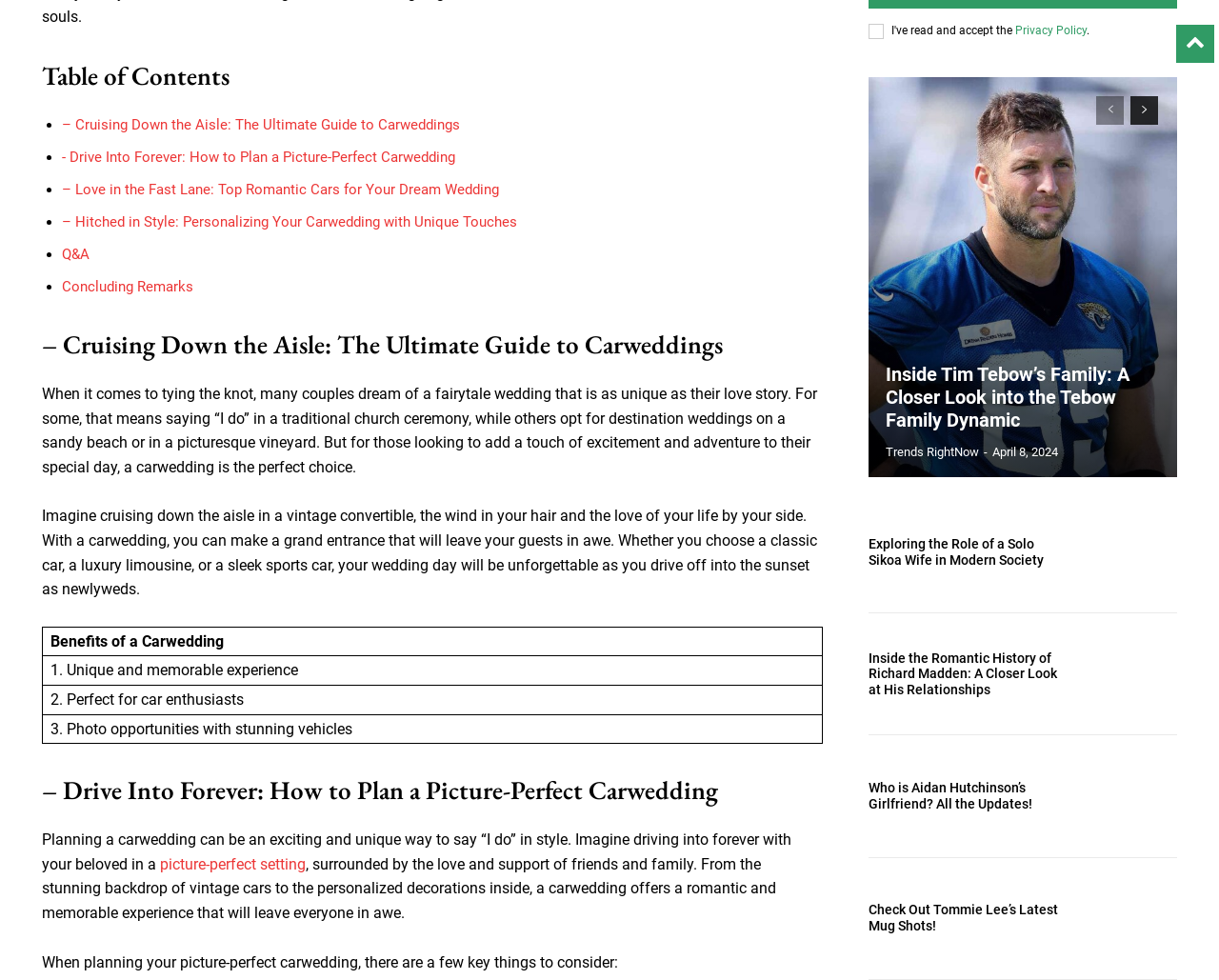Determine the bounding box coordinates of the clickable region to carry out the instruction: "Read 'Benefits of a Carwedding'".

[0.035, 0.64, 0.675, 0.669]